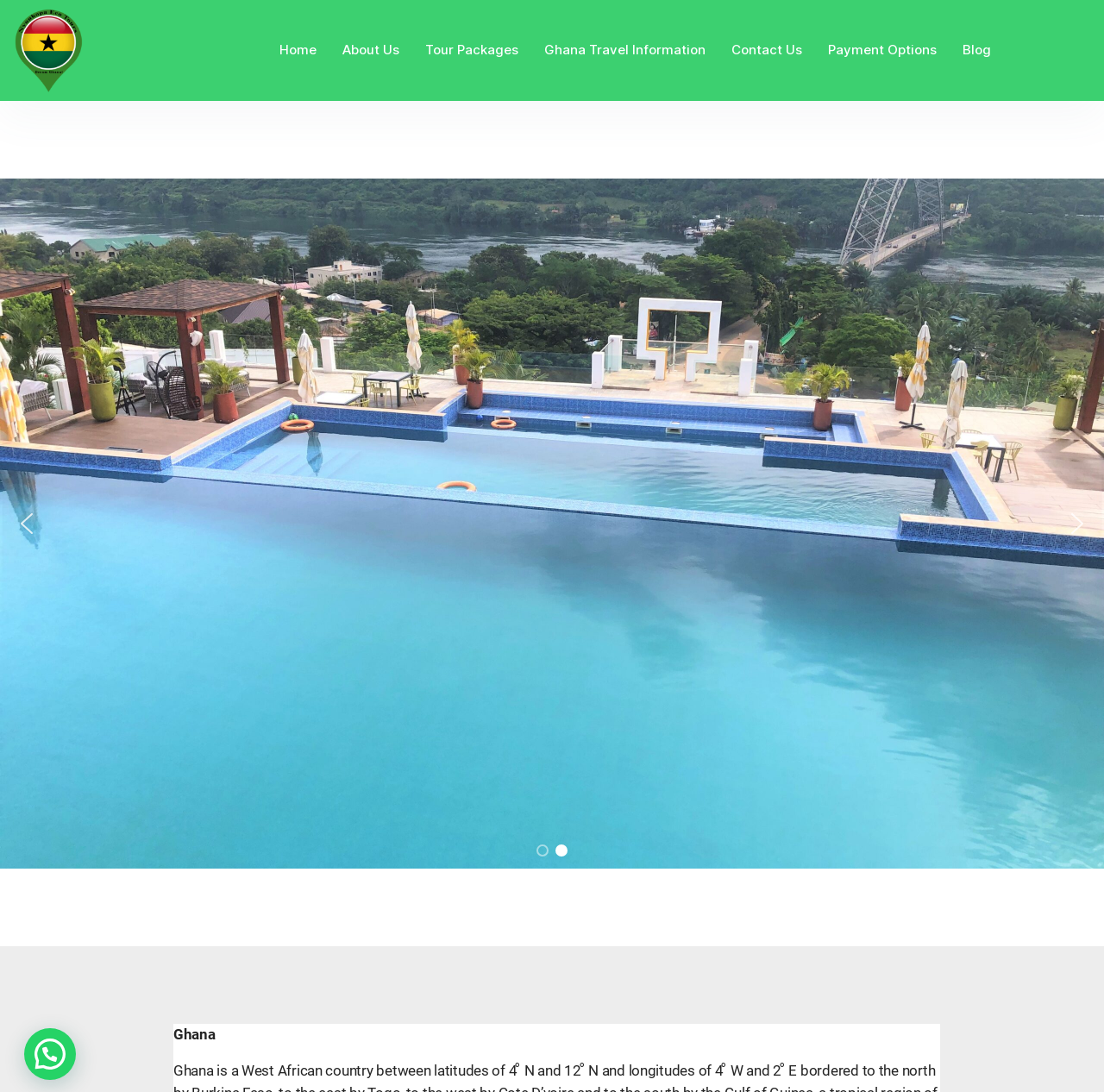Locate the UI element described by Tour Packages in the provided webpage screenshot. Return the bounding box coordinates in the format (top-left x, top-left y, bottom-right x, bottom-right y), ensuring all values are between 0 and 1.

[0.373, 0.015, 0.481, 0.078]